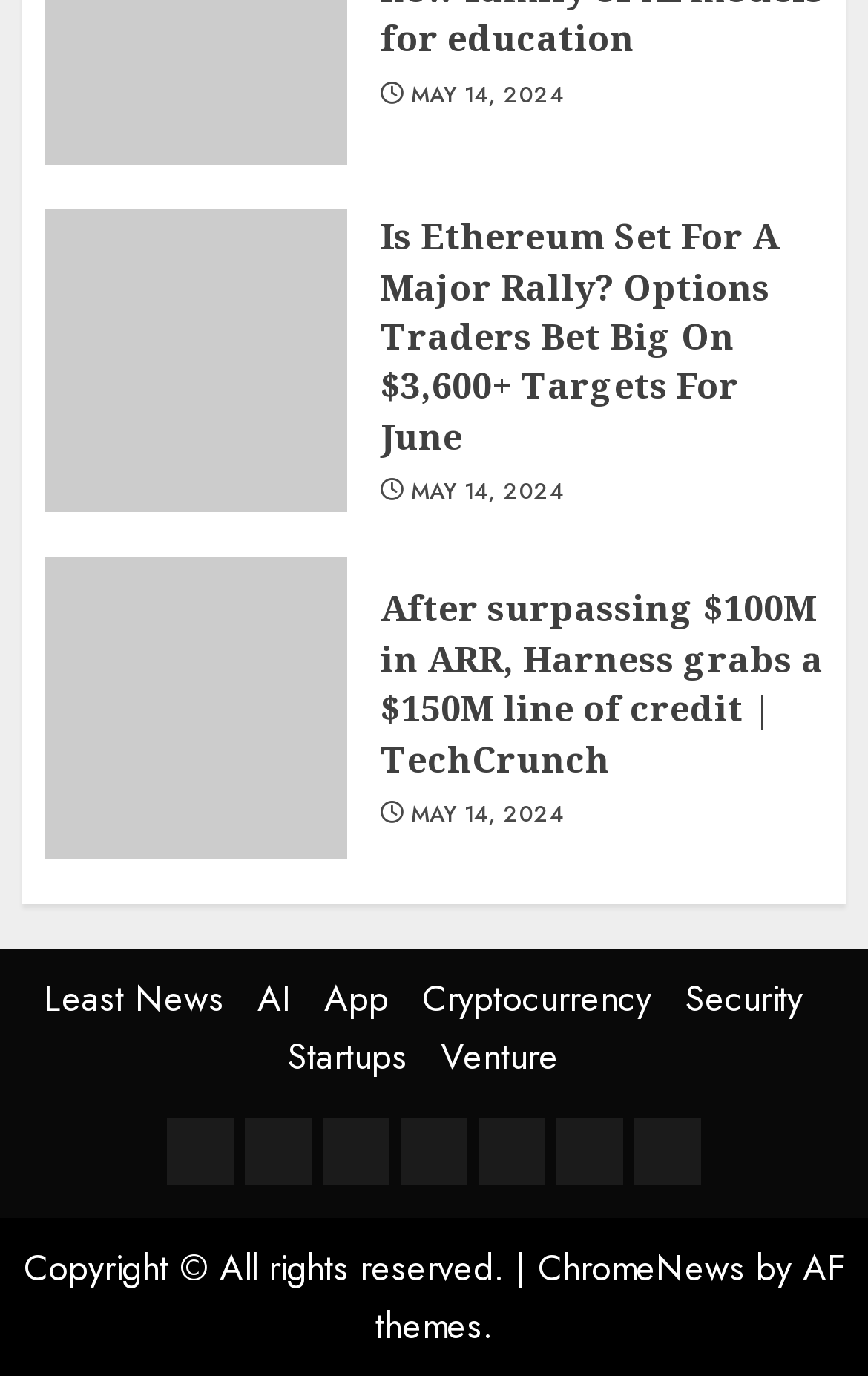Using the information from the screenshot, answer the following question thoroughly:
How many news categories are available?

I counted the number of links in the bottom section of the webpage, which are labeled as 'Least News', 'AI', 'App', 'Cryptocurrency', 'Security', 'Startups', and 'Venture'. These links are likely to be categories for news articles, and there are 7 of them.